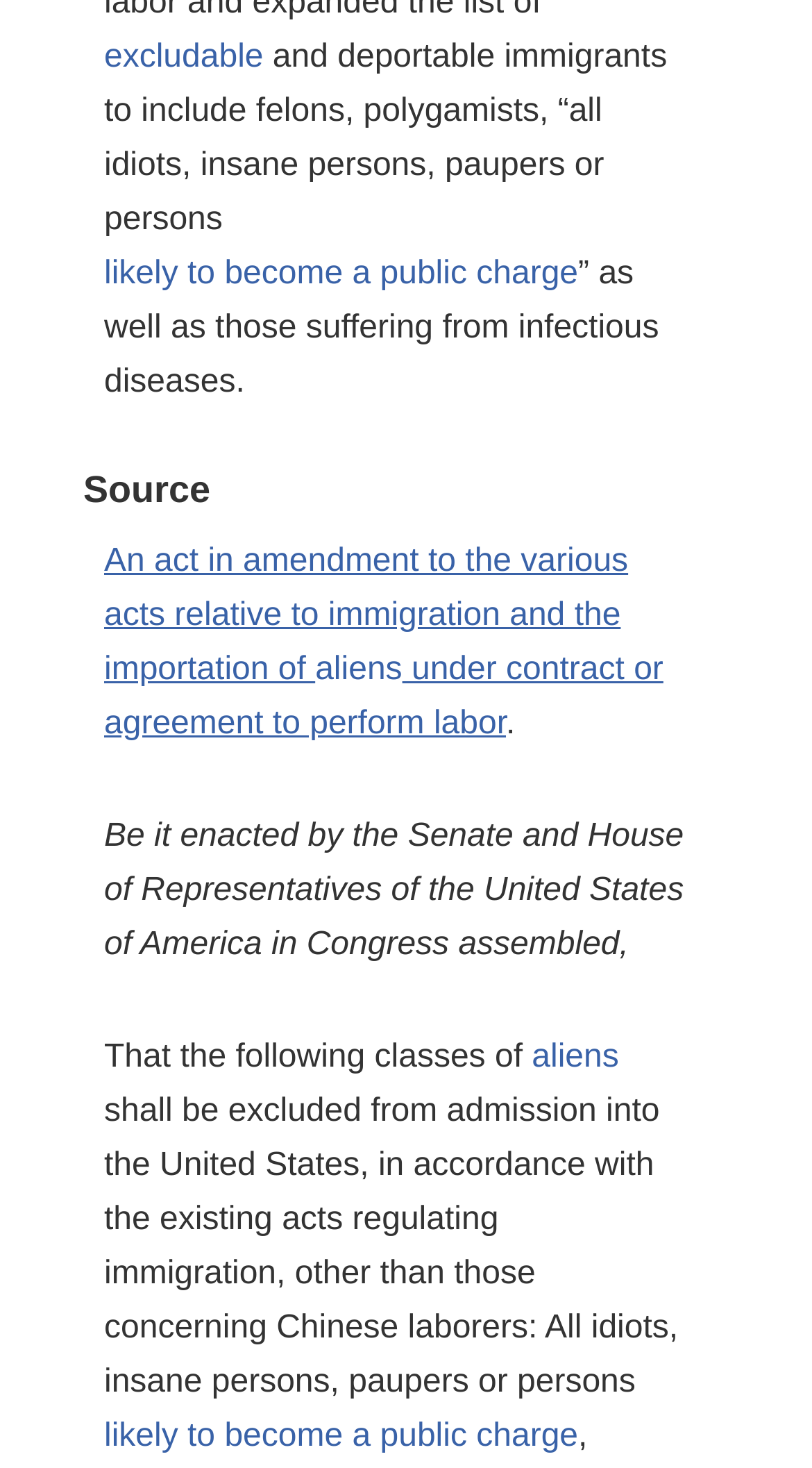Determine the bounding box for the UI element as described: "excludable". The coordinates should be represented as four float numbers between 0 and 1, formatted as [left, top, right, bottom].

[0.128, 0.027, 0.324, 0.051]